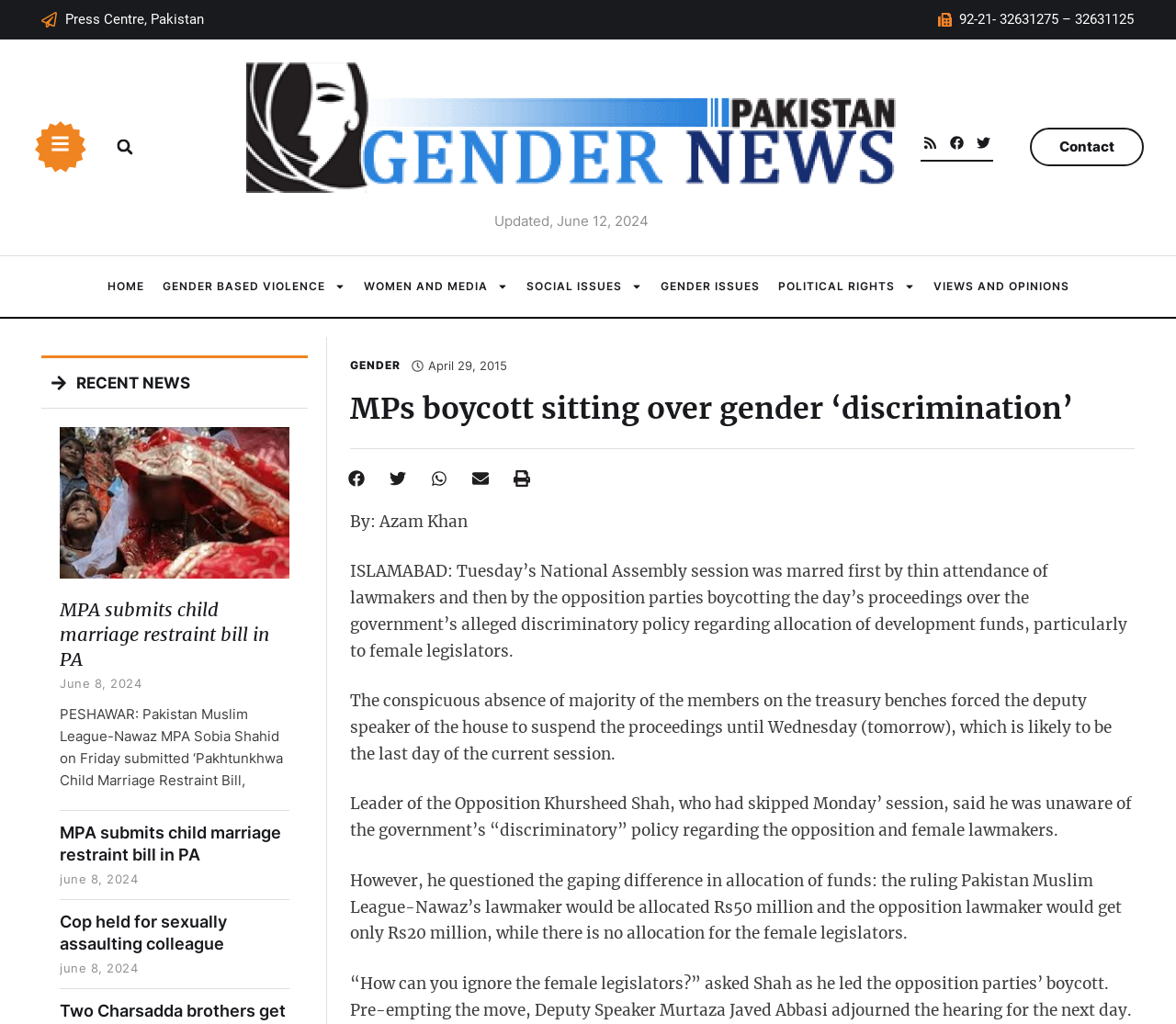Based on the image, provide a detailed and complete answer to the question: 
What is the name of the MPA who submitted the child marriage restraint bill?

I found the answer by reading the article content and found the name 'Sobia Shahid' mentioned as the MPA who submitted the child marriage restraint bill.